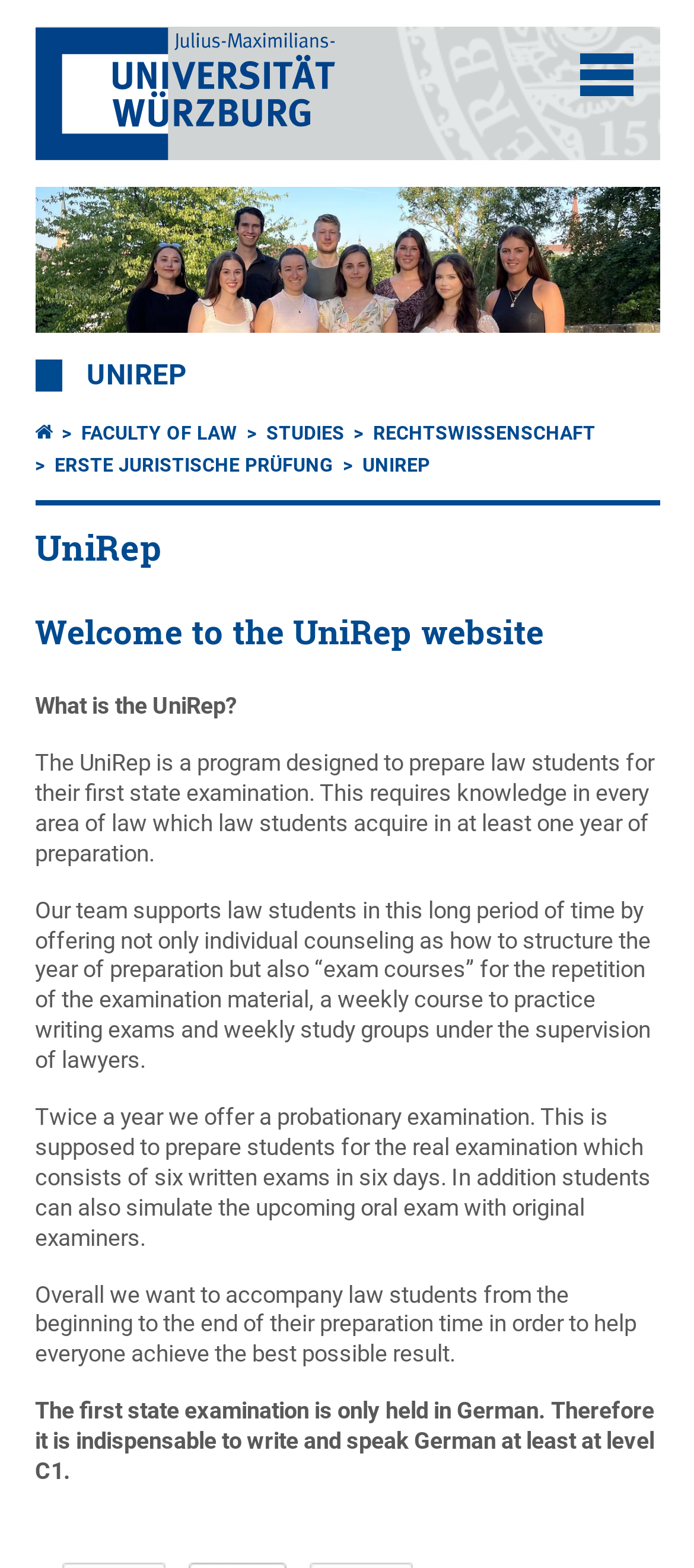How many links are in the navigation menu?
Using the visual information, answer the question in a single word or phrase.

6